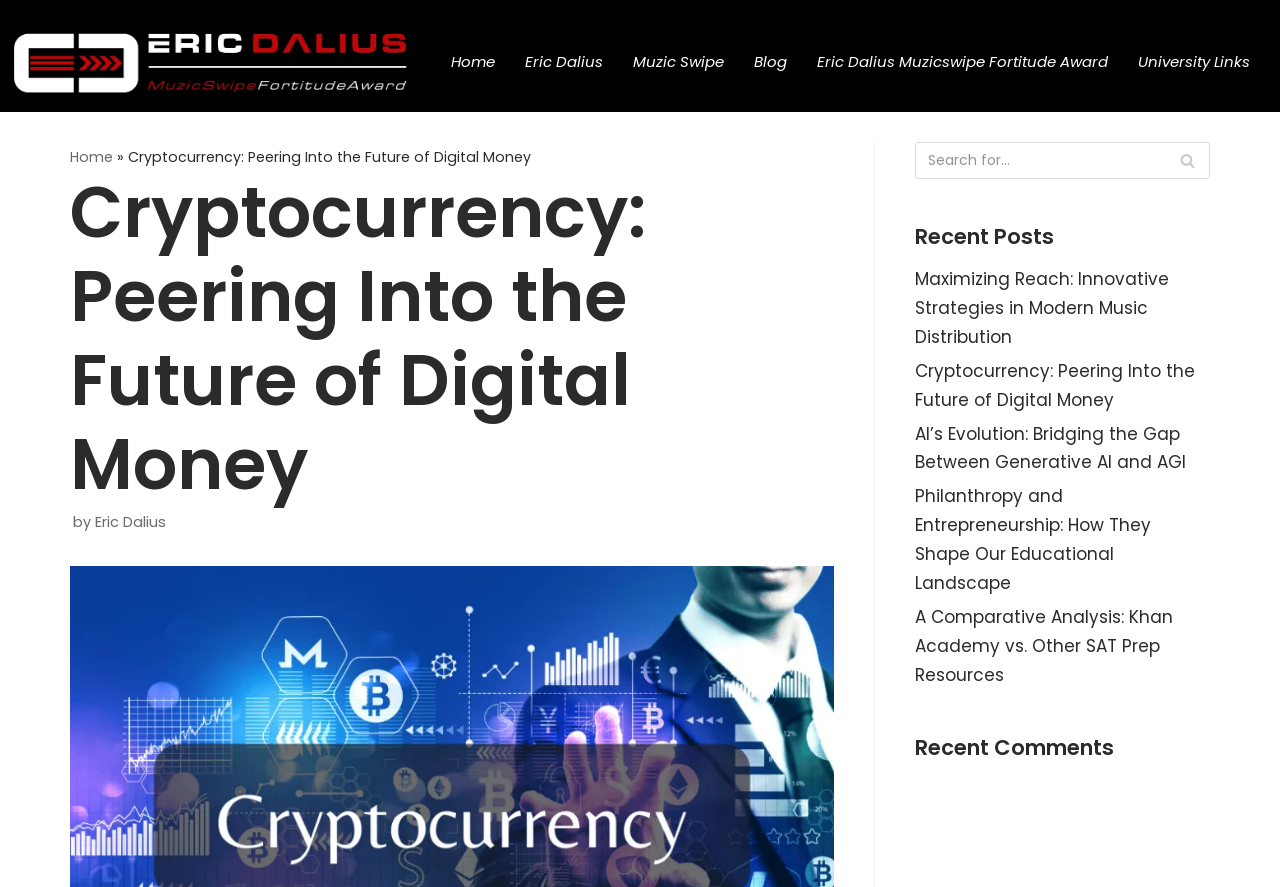Find the bounding box coordinates for the area that must be clicked to perform this action: "Click on the 'Home' link".

None